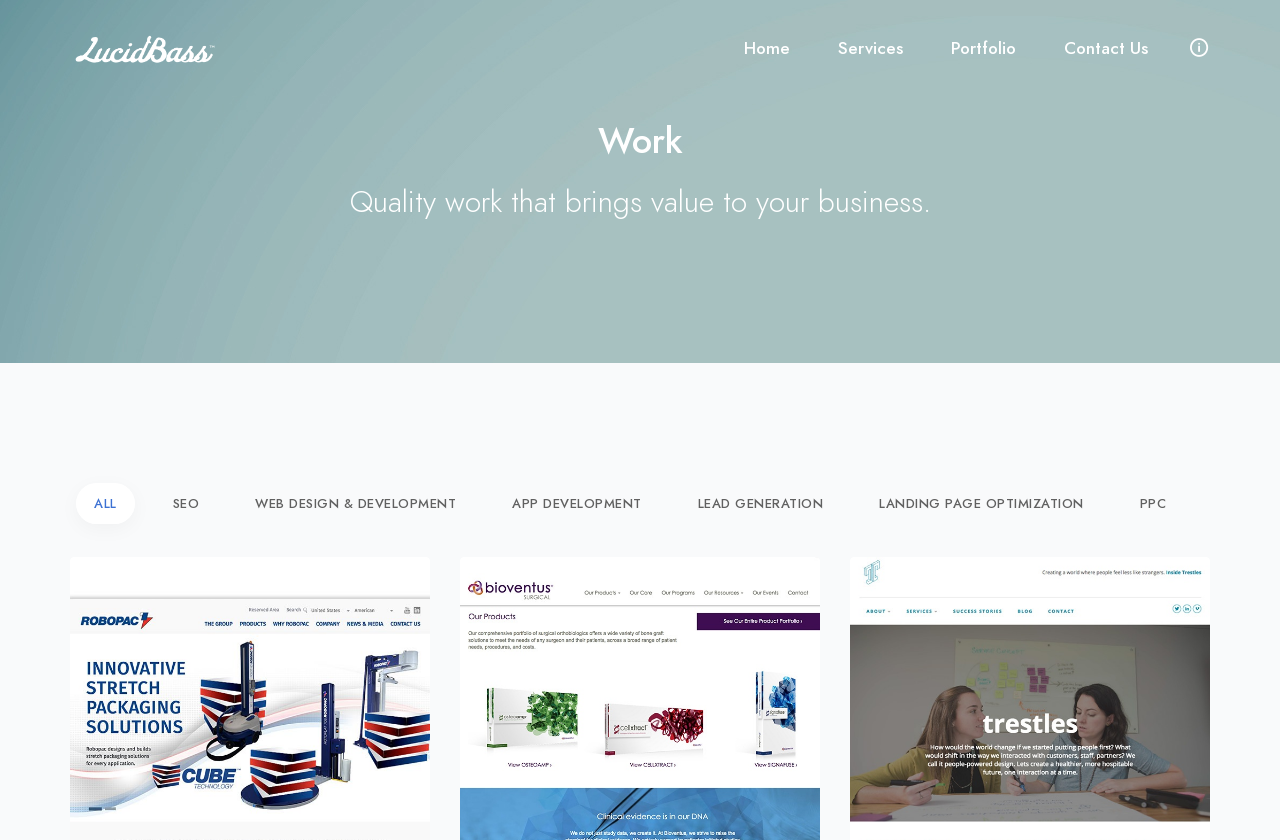How many types of services are listed under 'Work'? Using the information from the screenshot, answer with a single word or phrase.

7